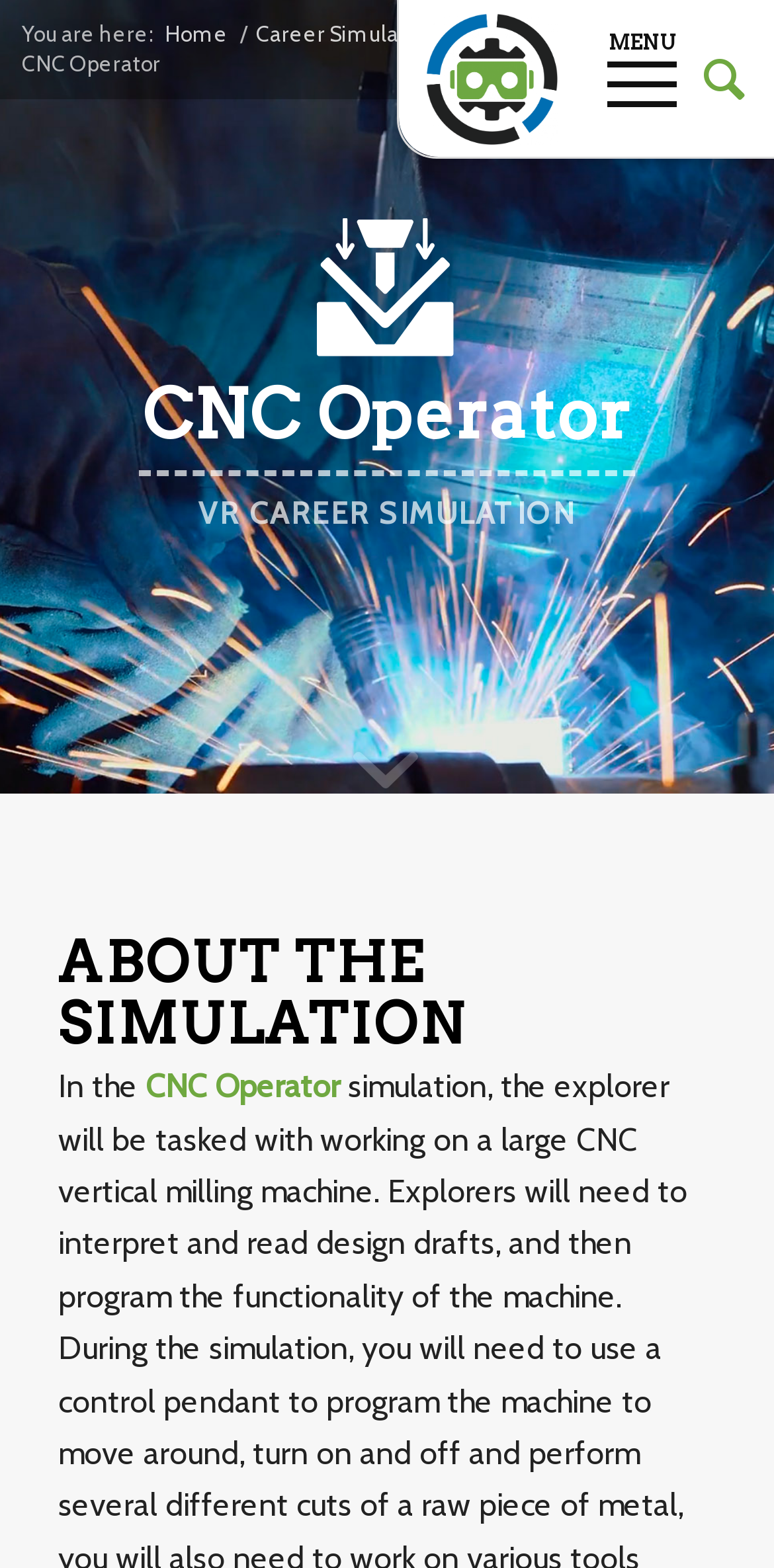Could you please study the image and provide a detailed answer to the question:
Is there a search function on this webpage?

I determined the answer by looking at the menu items on the webpage. There is a link with the text 'Search' which suggests that there is a search function available on this webpage.